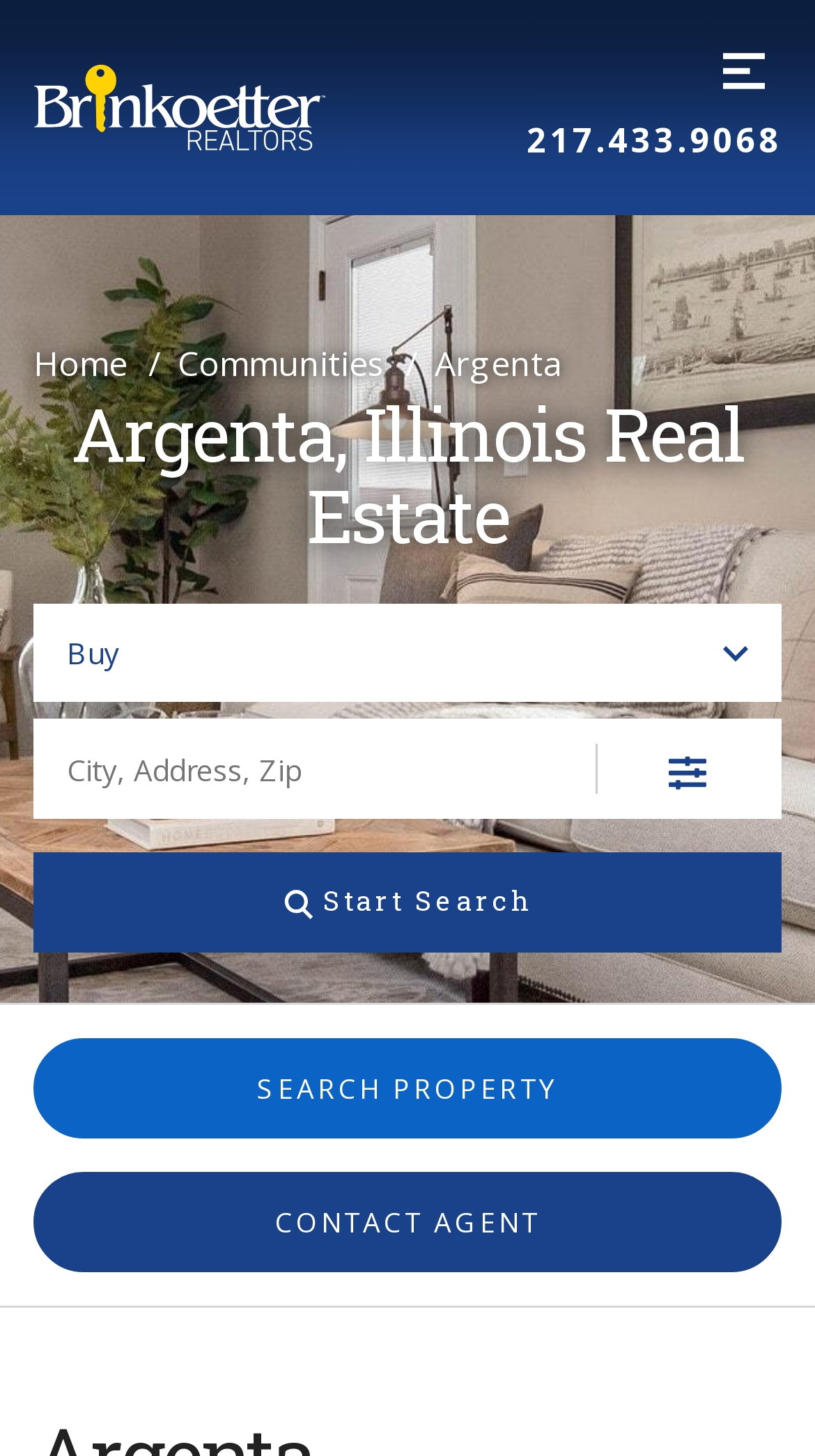Can you identify and provide the main heading of the webpage?

Argenta, Illinois Real Estate